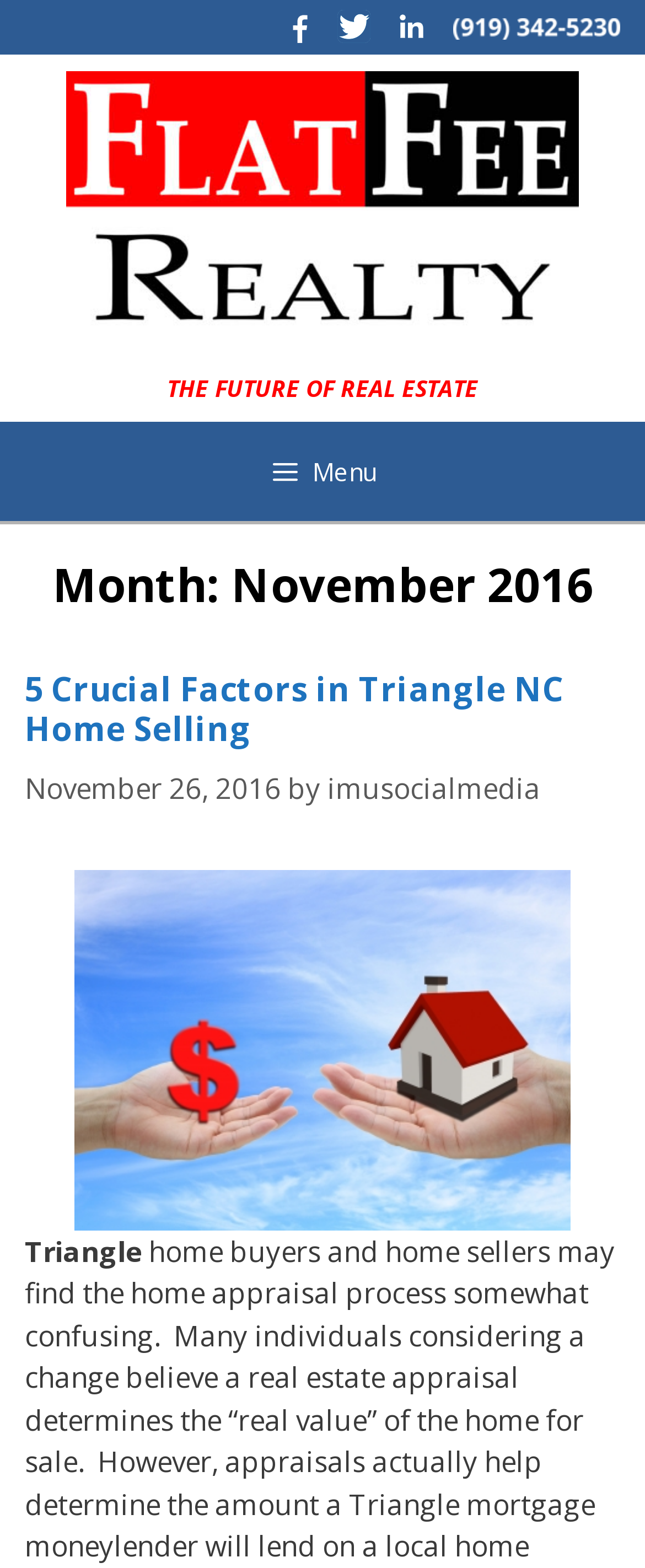What is the name of the real estate broker?
Please answer the question with as much detail as possible using the screenshot.

The name of the real estate broker can be found in the banner section of the webpage, which is located below the top navigation menu.